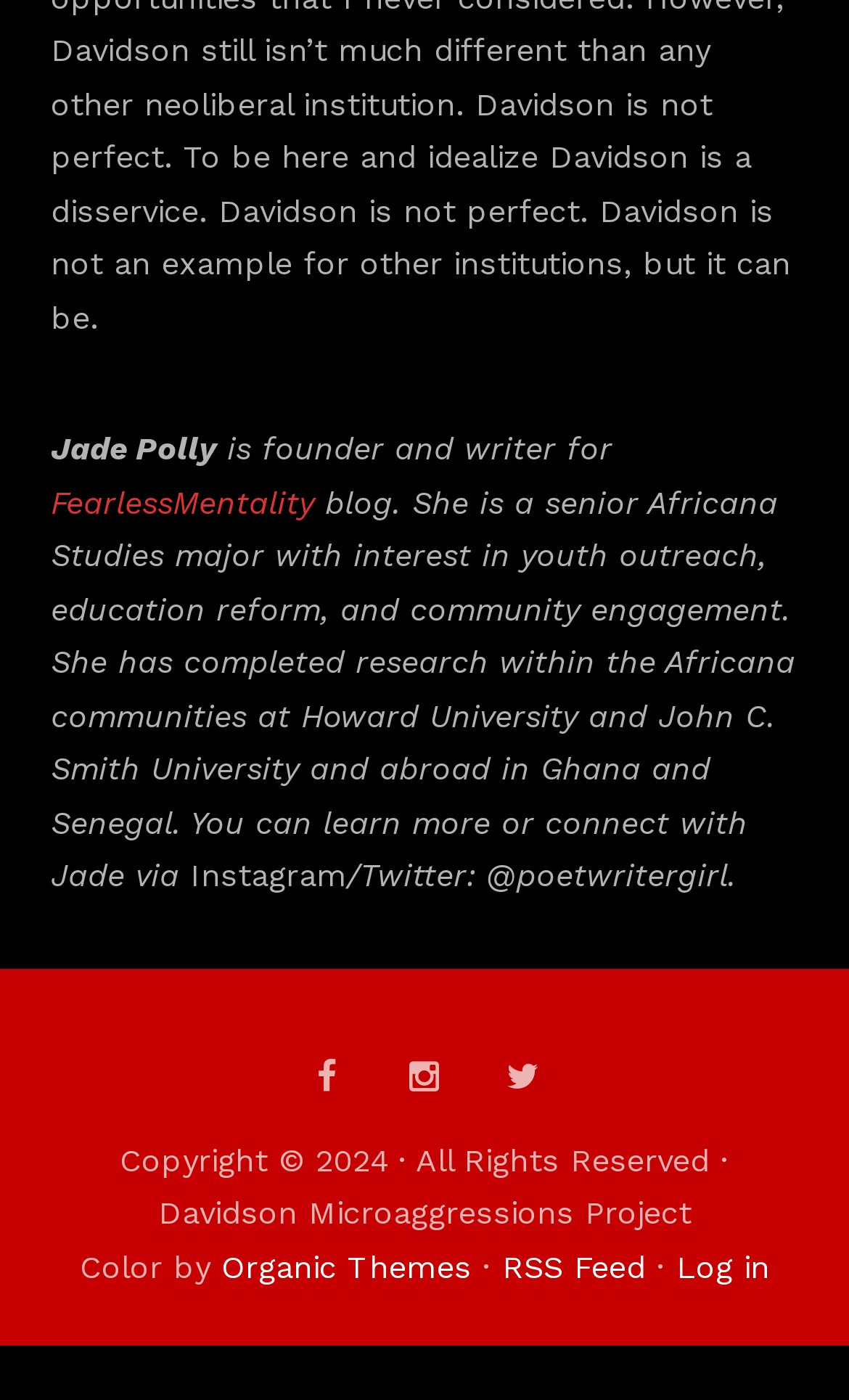Please predict the bounding box coordinates of the element's region where a click is necessary to complete the following instruction: "connect with Jade on Instagram". The coordinates should be represented by four float numbers between 0 and 1, i.e., [left, top, right, bottom].

[0.224, 0.613, 0.409, 0.638]